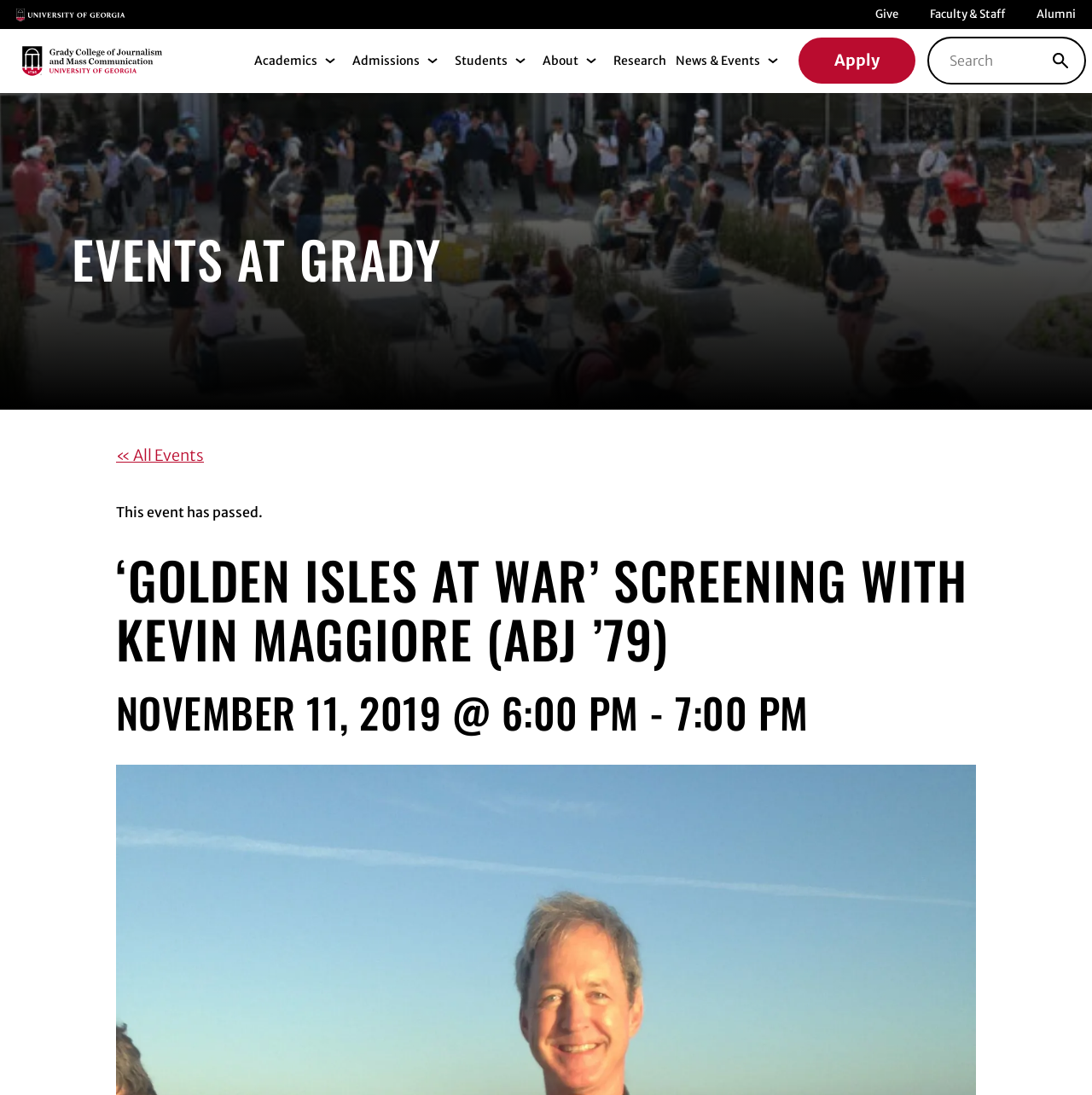What is the date of the event?
Please respond to the question with a detailed and well-explained answer.

I found the date of the event by looking at the heading element with the text 'NOVEMBER 11, 2019 @ 6:00 PM - 7:00 PM' and extracting the date part.